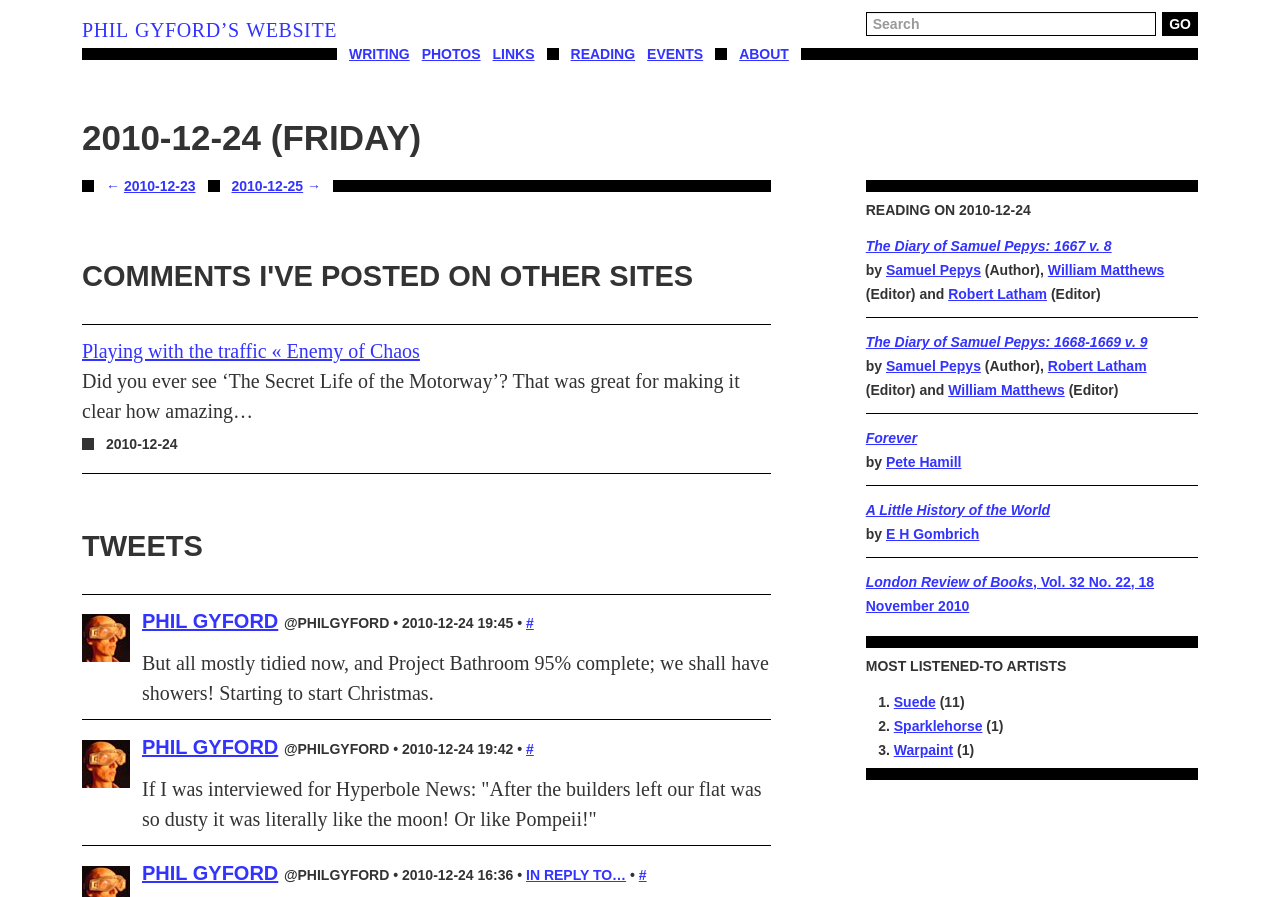Identify the bounding box coordinates of the specific part of the webpage to click to complete this instruction: "Search for something".

[0.676, 0.013, 0.903, 0.04]